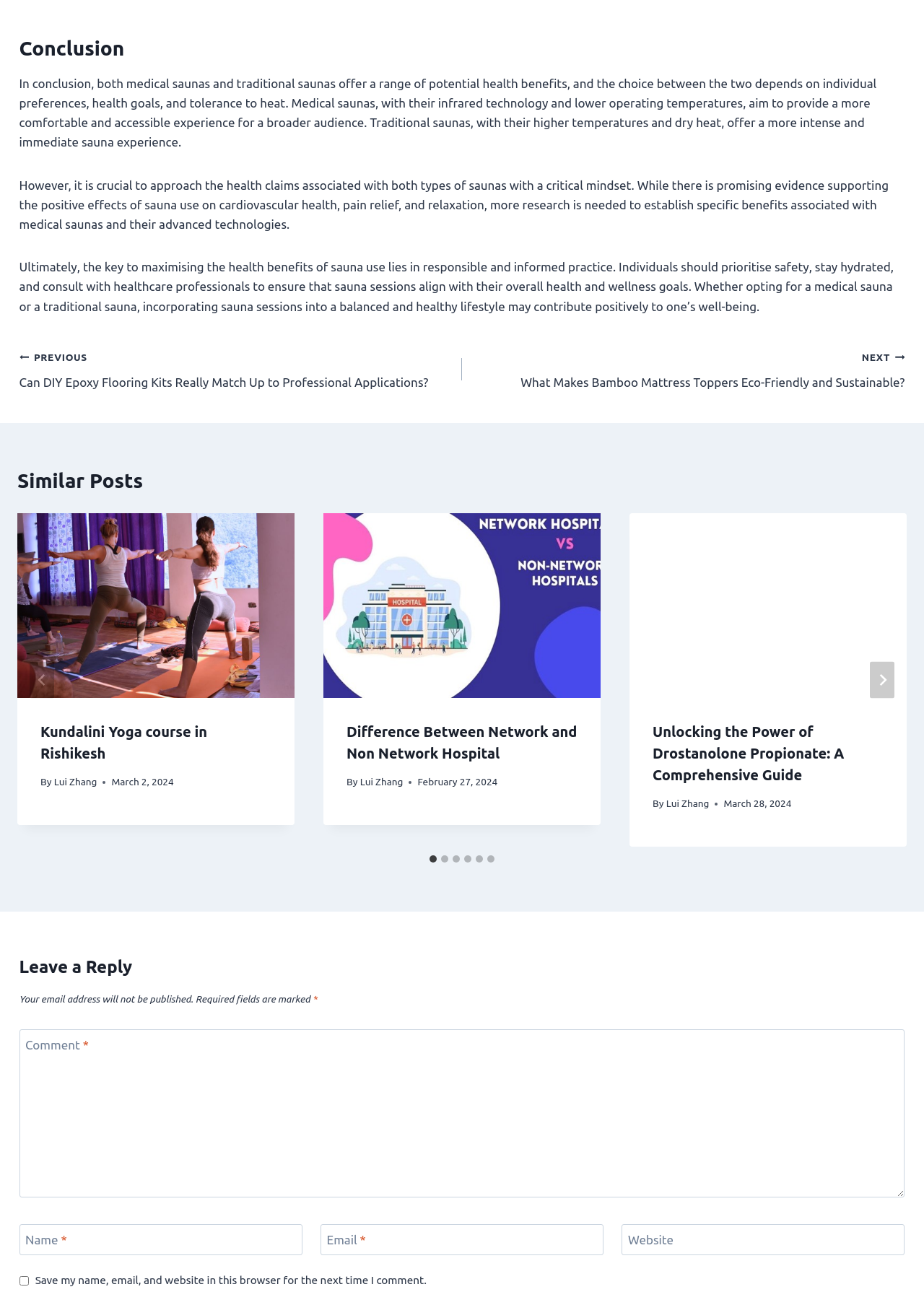Respond to the question below with a single word or phrase:
How many similar posts are shown?

6